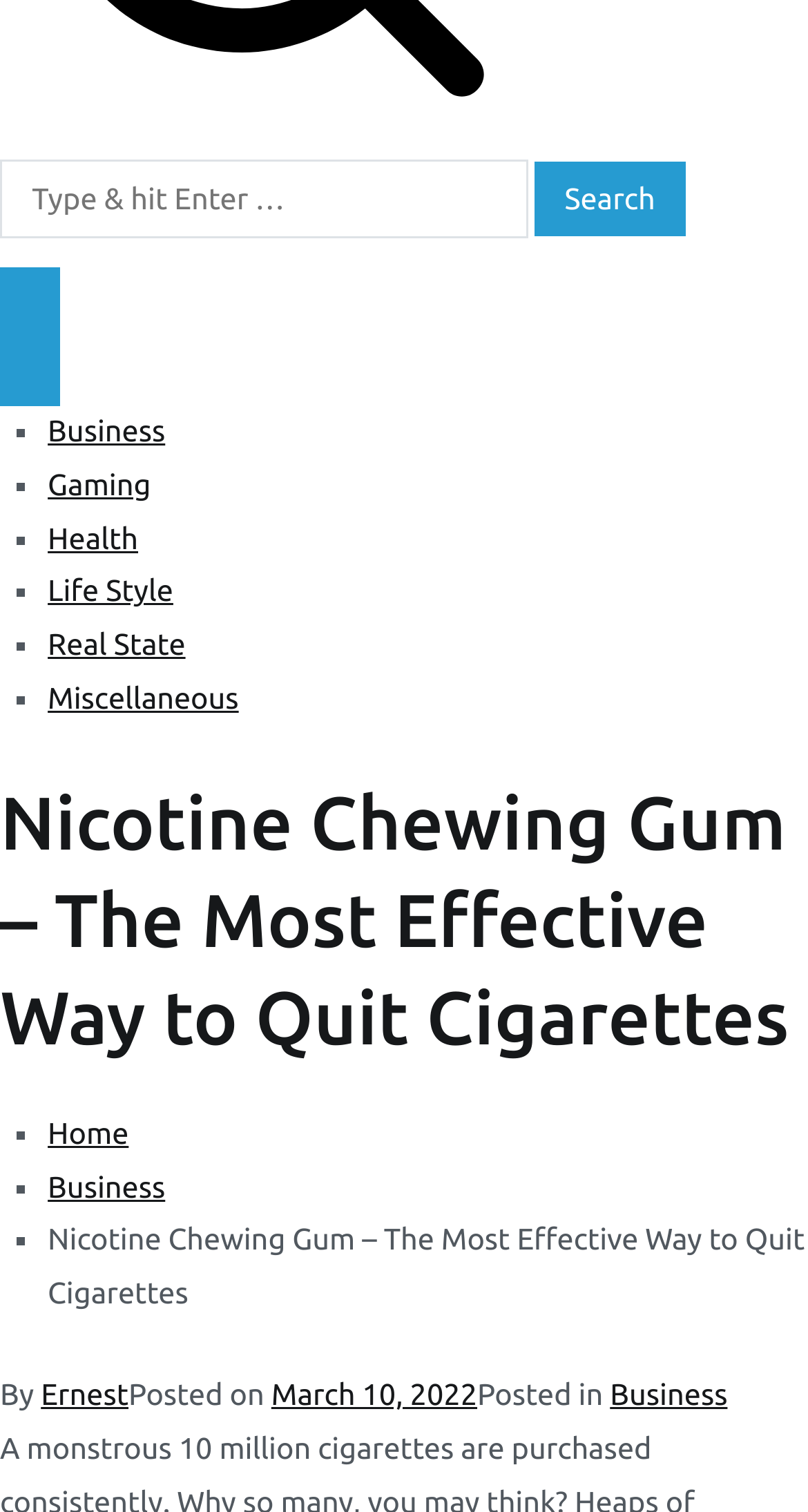What is the author of the current article?
Please provide a single word or phrase as the answer based on the screenshot.

Ernest